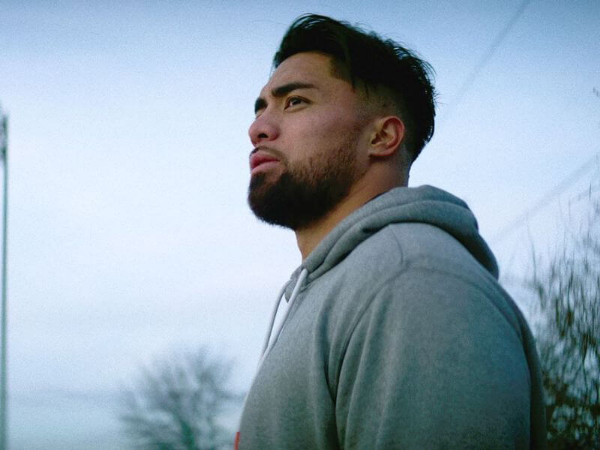What is Manti Te'o advocating for?
Please use the image to provide an in-depth answer to the question.

The caption states that Manti Te'o is a prominent figure known for his advocacy in mental health awareness, which suggests that he is advocating for this cause.